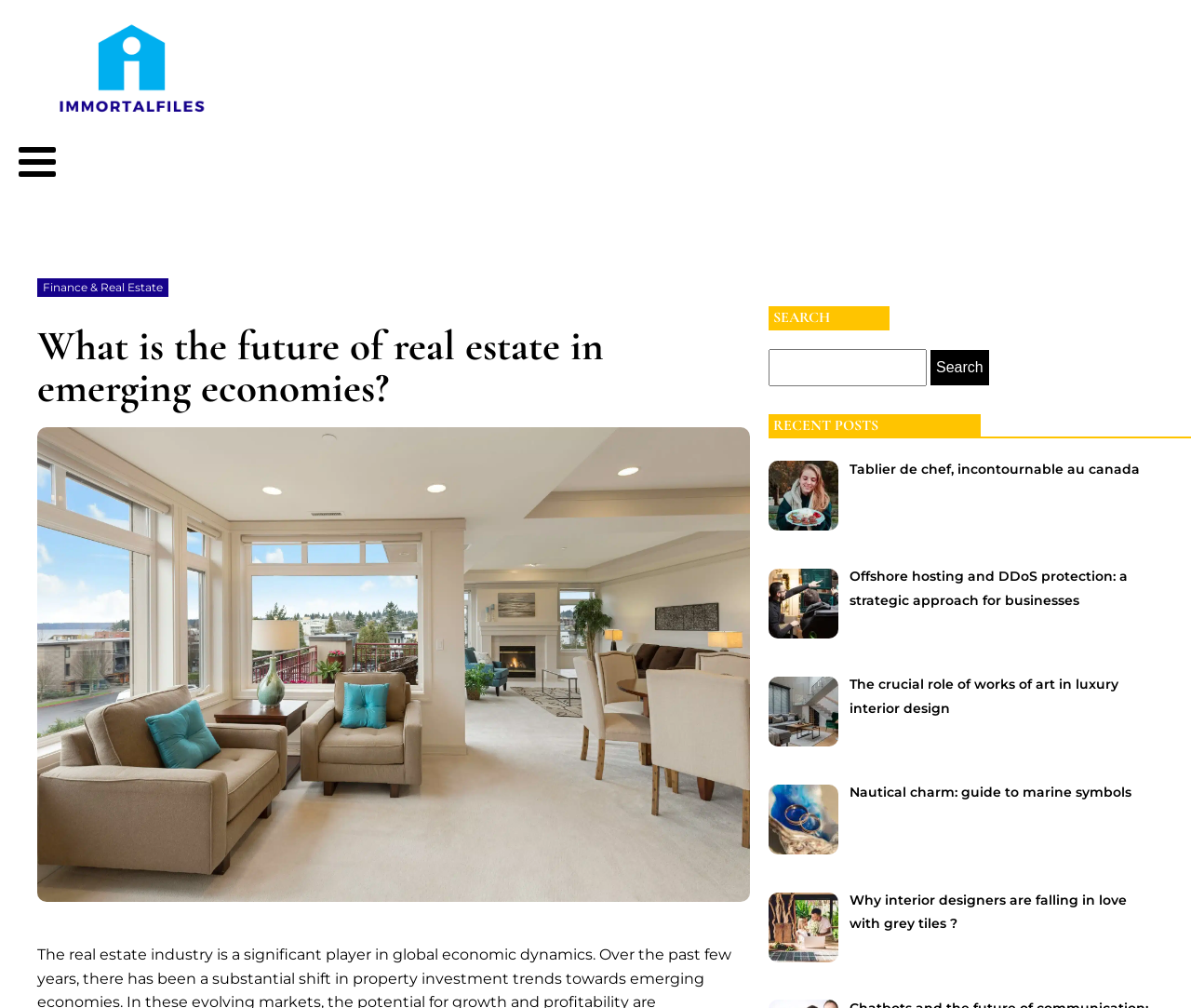Please specify the bounding box coordinates of the area that should be clicked to accomplish the following instruction: "Read the article about the future of real estate in emerging economies". The coordinates should consist of four float numbers between 0 and 1, i.e., [left, top, right, bottom].

[0.031, 0.322, 0.63, 0.405]